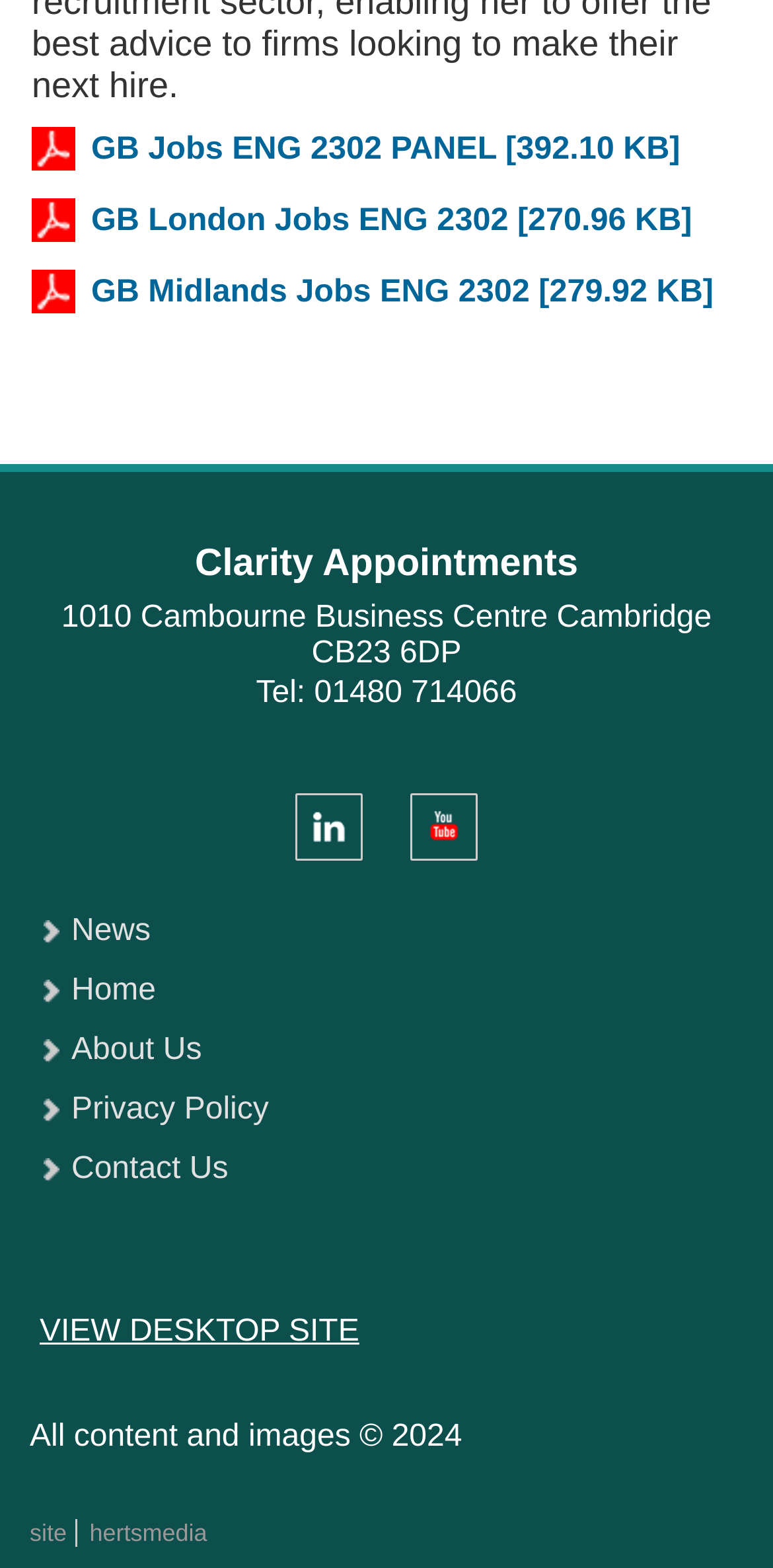Answer the question briefly using a single word or phrase: 
What is the copyright year of the website content?

2024